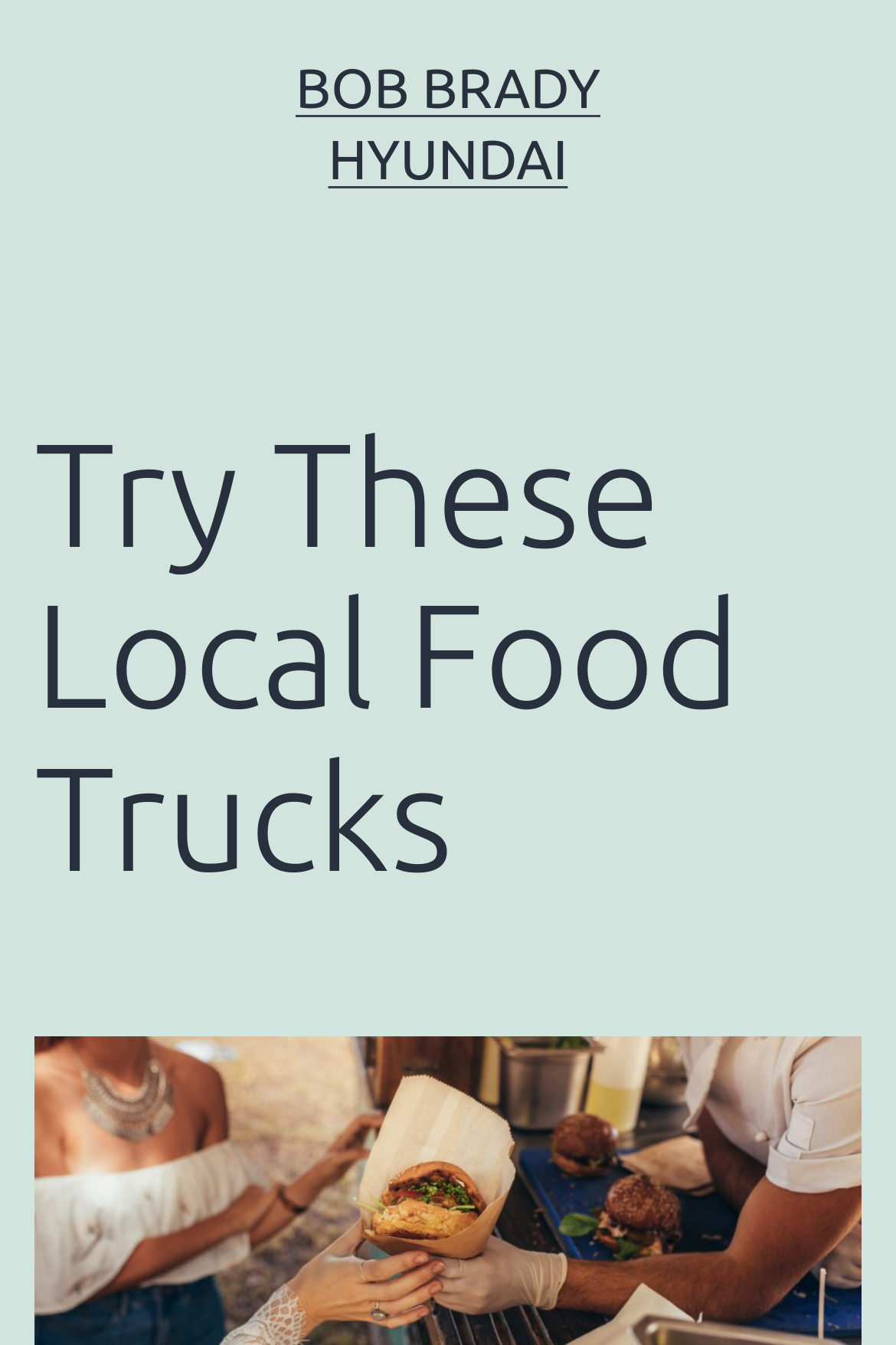Using the webpage screenshot and the element description Bob Brady Hyundai, determine the bounding box coordinates. Specify the coordinates in the format (top-left x, top-left y, bottom-right x, bottom-right y) with values ranging from 0 to 1.

[0.33, 0.042, 0.67, 0.141]